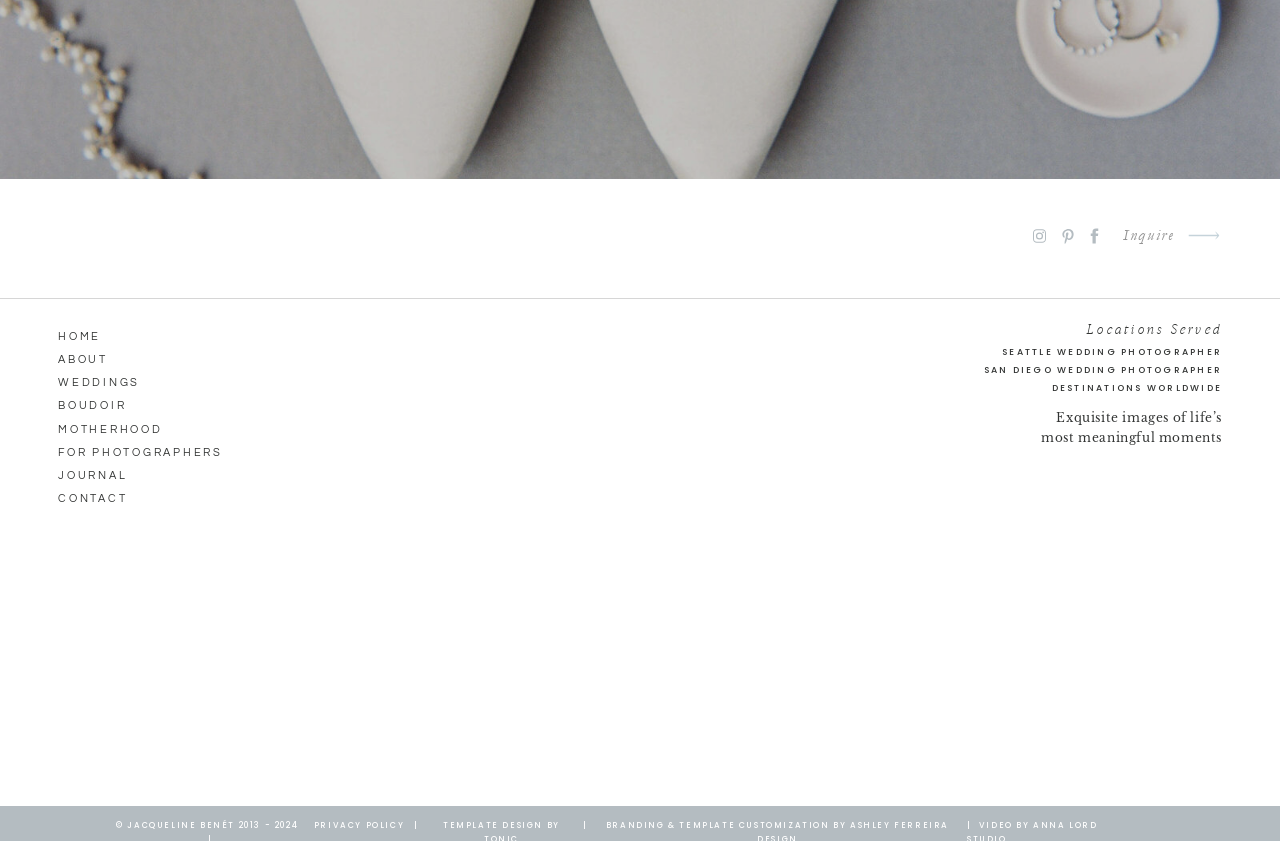What is the category of the 'BOUDOIR' link?
Refer to the image and respond with a one-word or short-phrase answer.

Type of photography